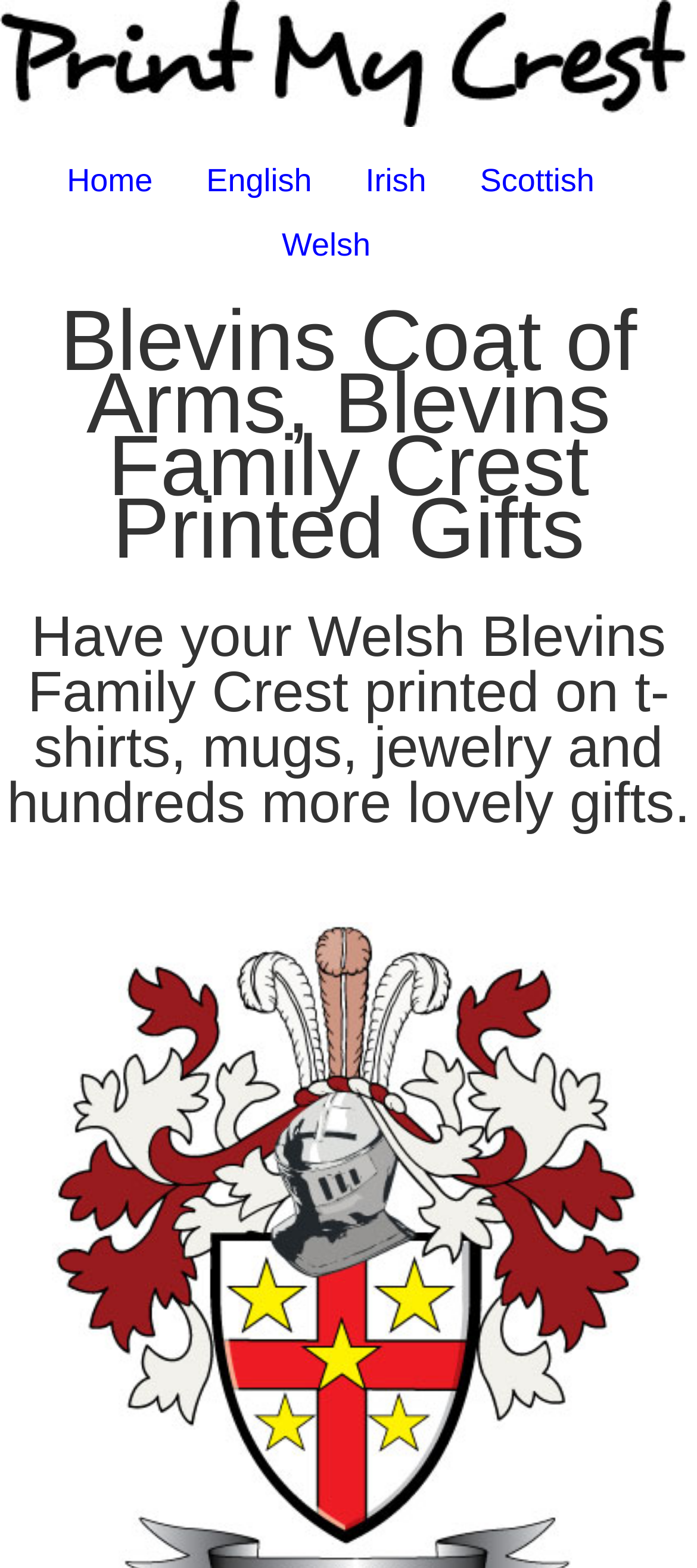Answer the question below with a single word or a brief phrase: 
What is the language of the 'Home' link?

English